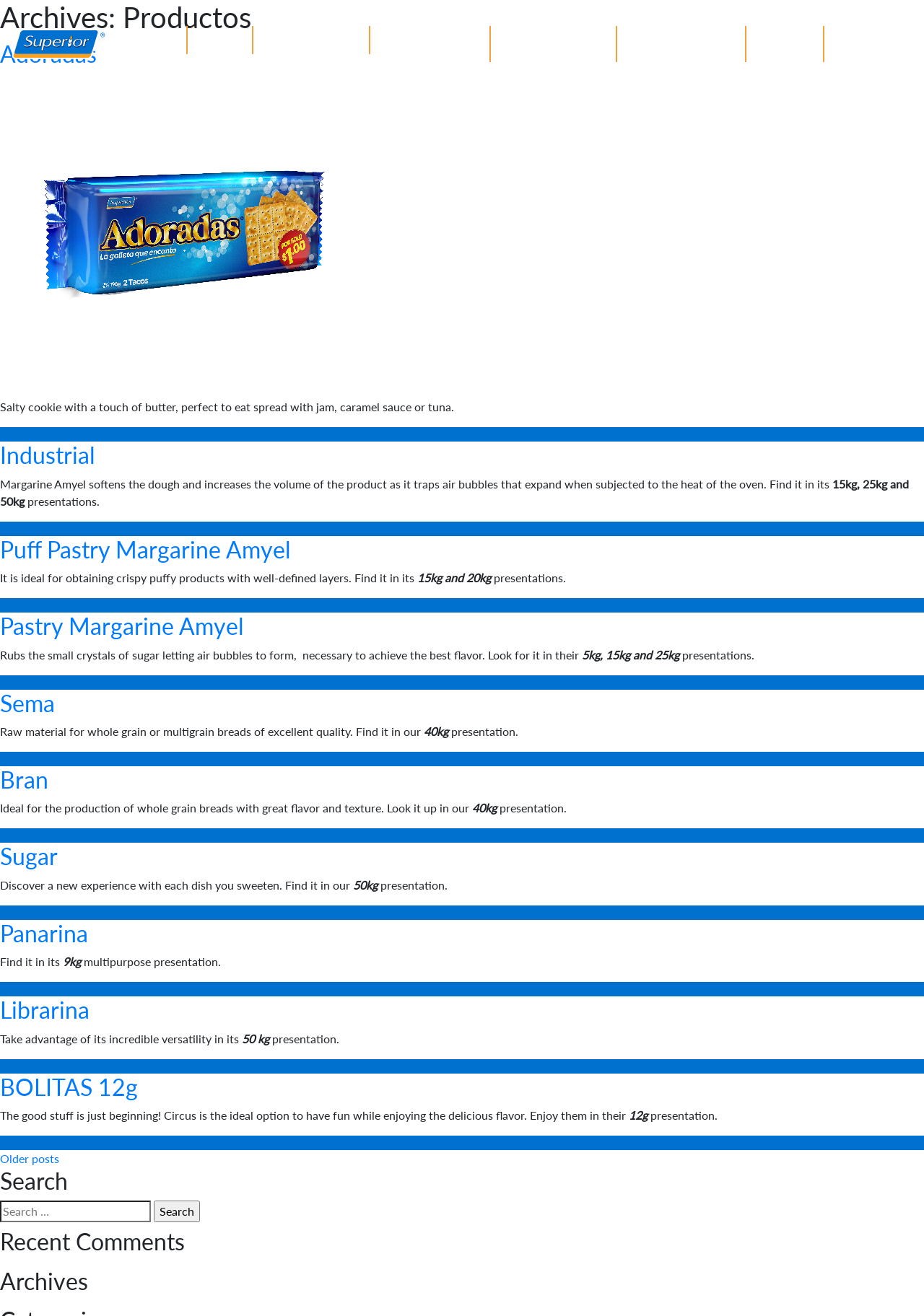Kindly determine the bounding box coordinates of the area that needs to be clicked to fulfill this instruction: "Click on the 'Home' link".

[0.157, 0.02, 0.202, 0.047]